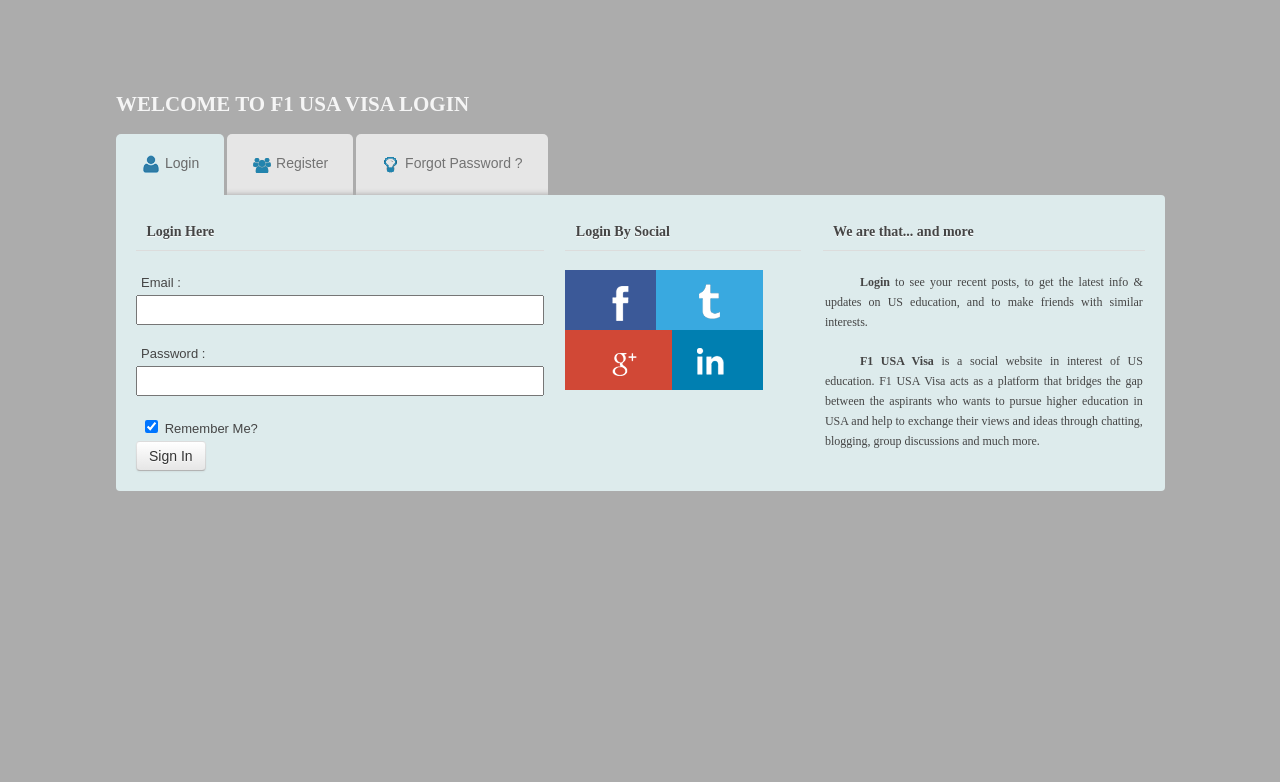Using the webpage screenshot and the element description parent_node: Login Here name="UserName", determine the bounding box coordinates. Specify the coordinates in the format (top-left x, top-left y, bottom-right x, bottom-right y) with values ranging from 0 to 1.

[0.106, 0.377, 0.425, 0.415]